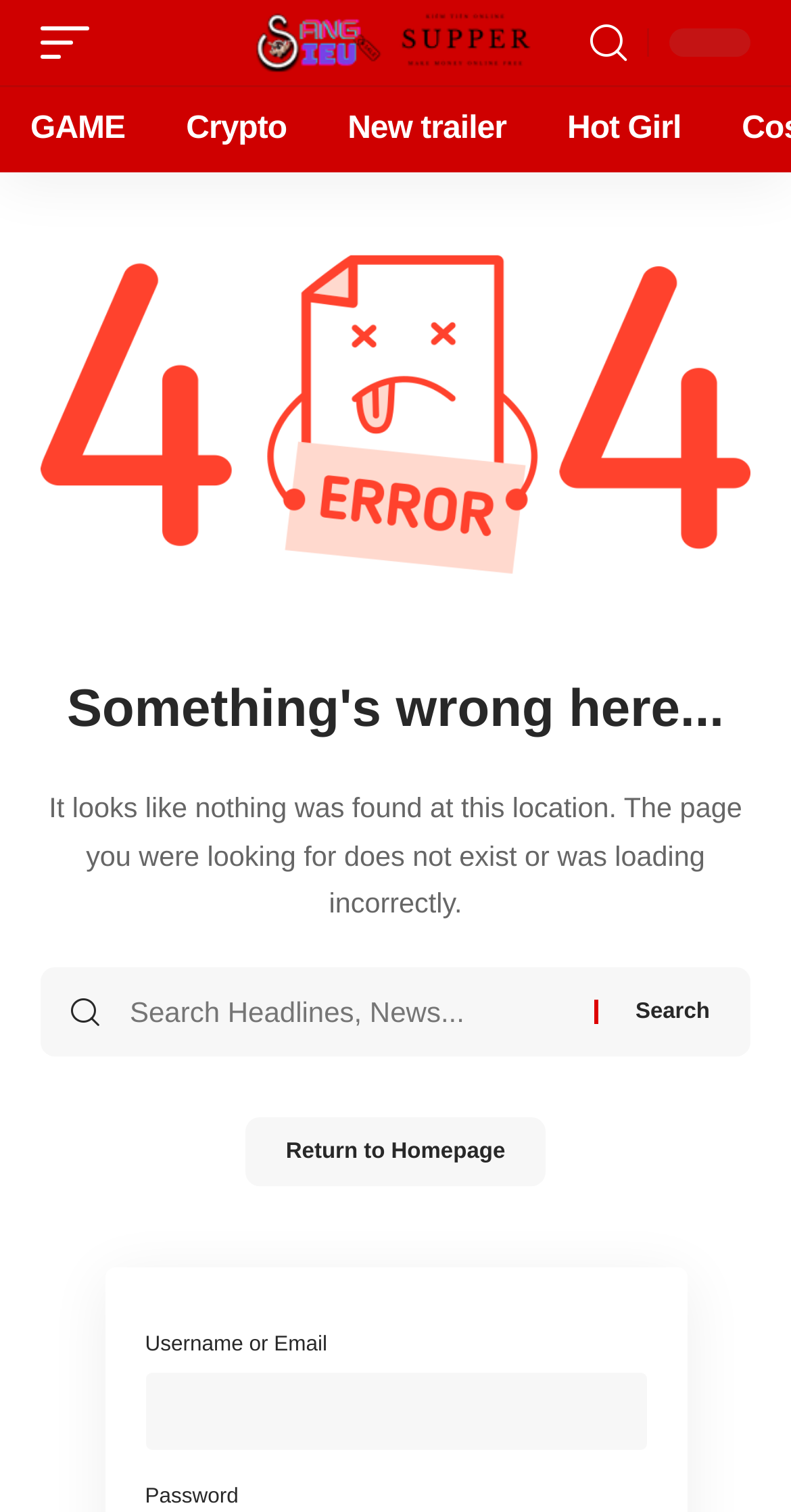What is the call-to-action on the error page?
Use the image to answer the question with a single word or phrase.

Return to Homepage